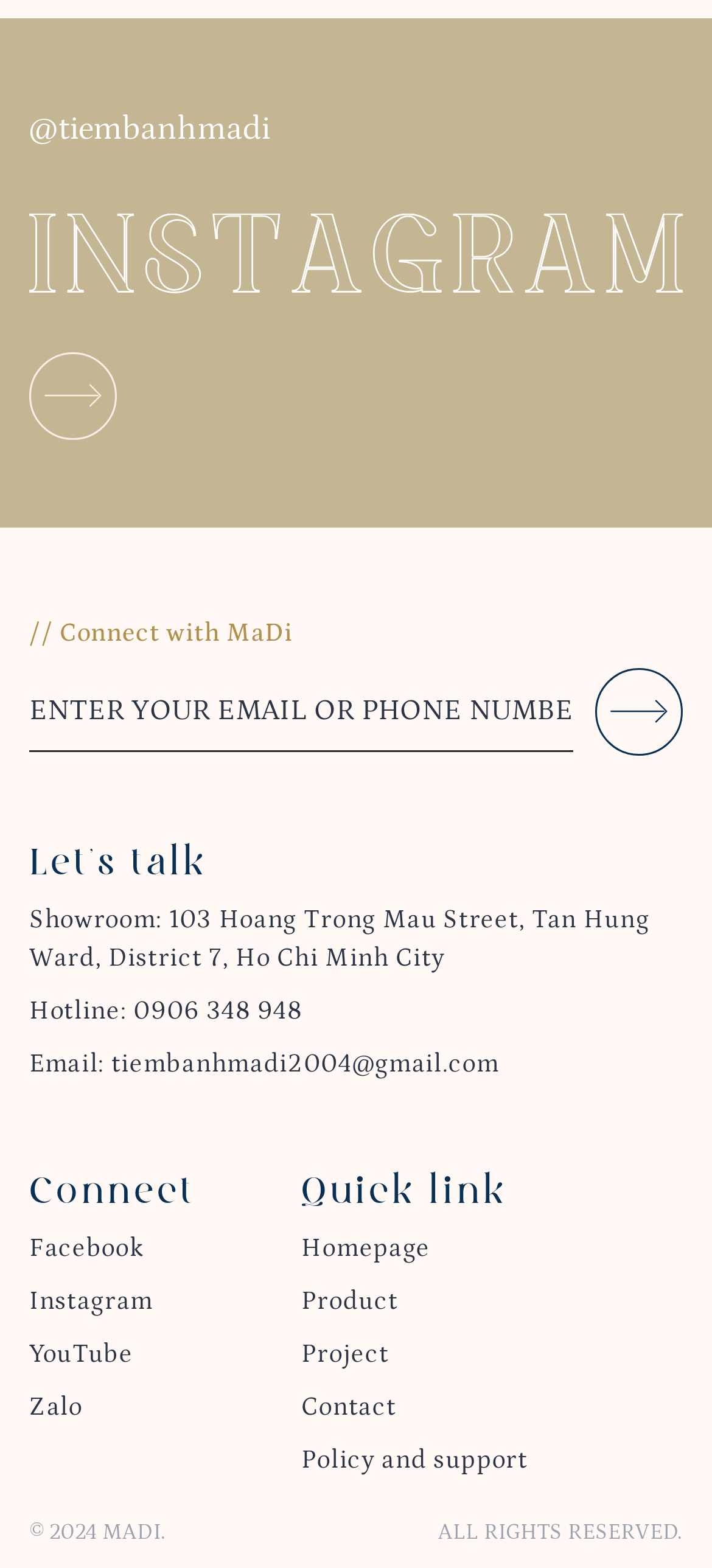Bounding box coordinates are specified in the format (top-left x, top-left y, bottom-right x, bottom-right y). All values are floating point numbers bounded between 0 and 1. Please provide the bounding box coordinate of the region this sentence describes: DONATE NOW

None